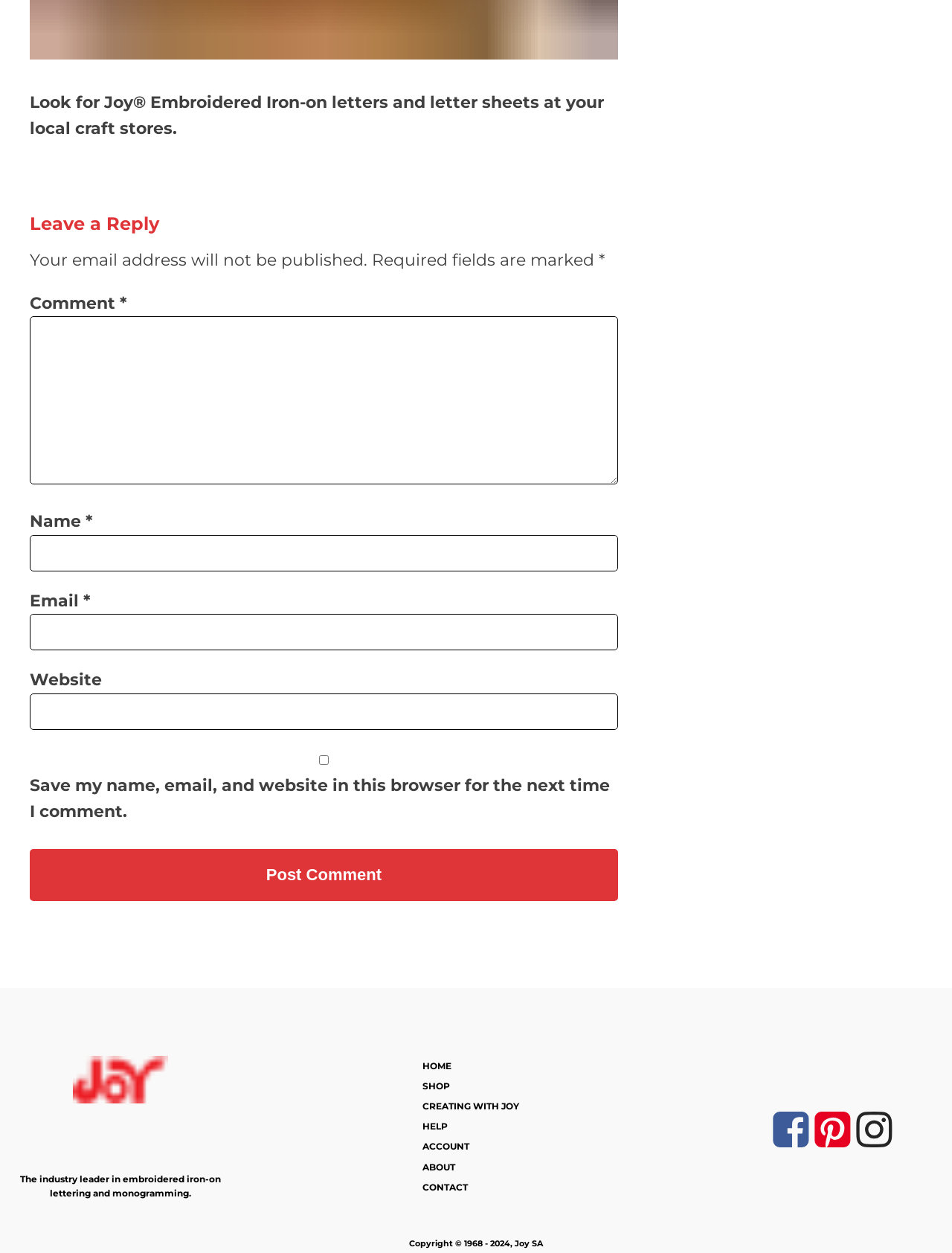What is the copyright year range of the company?
Using the visual information from the image, give a one-word or short-phrase answer.

1968 - 2024